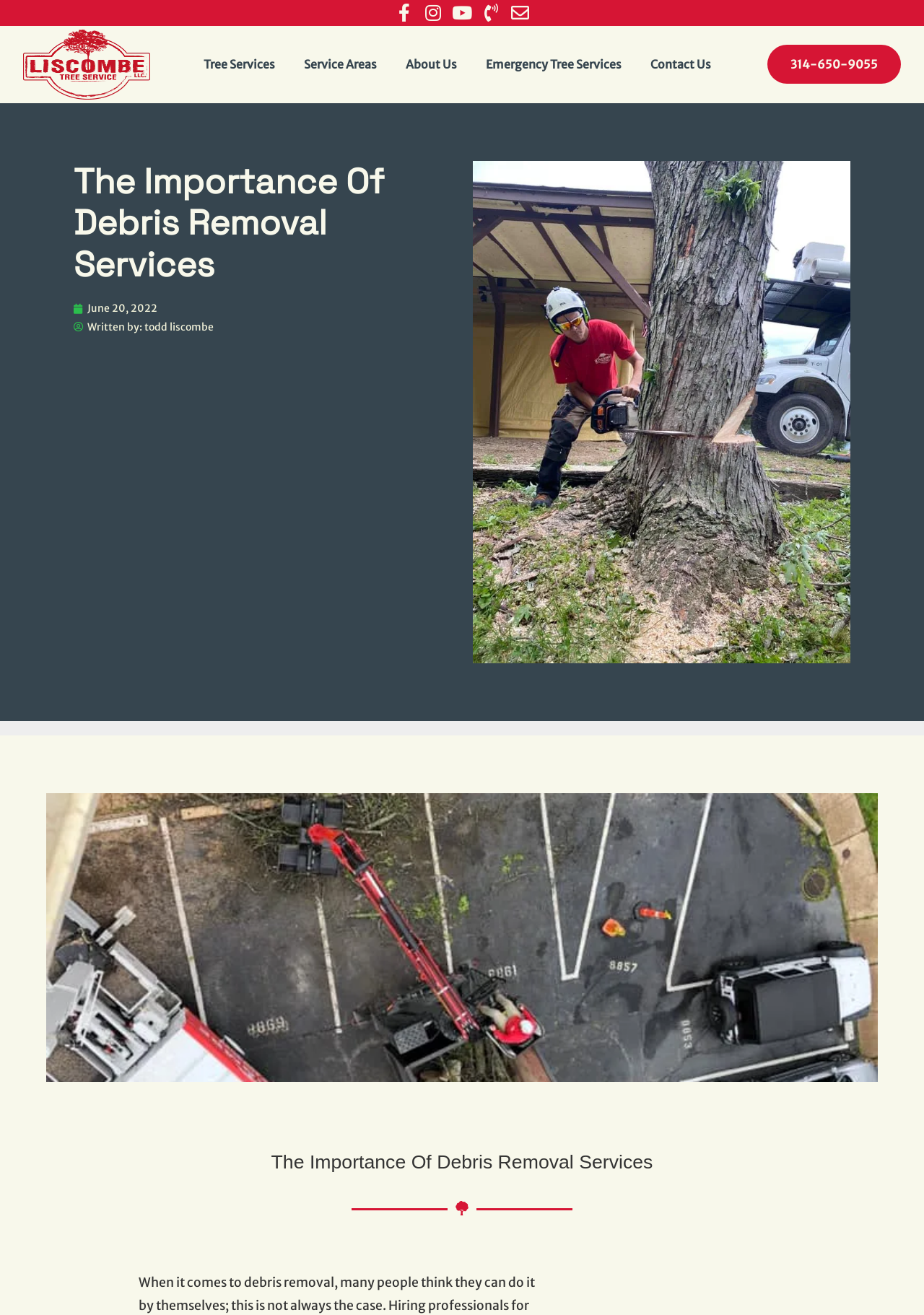What is the topic of the article?
Give a thorough and detailed response to the question.

I found the topic of the article by looking at the heading with the text 'The Importance Of Debris Removal Services' which is likely to be the topic of the article.